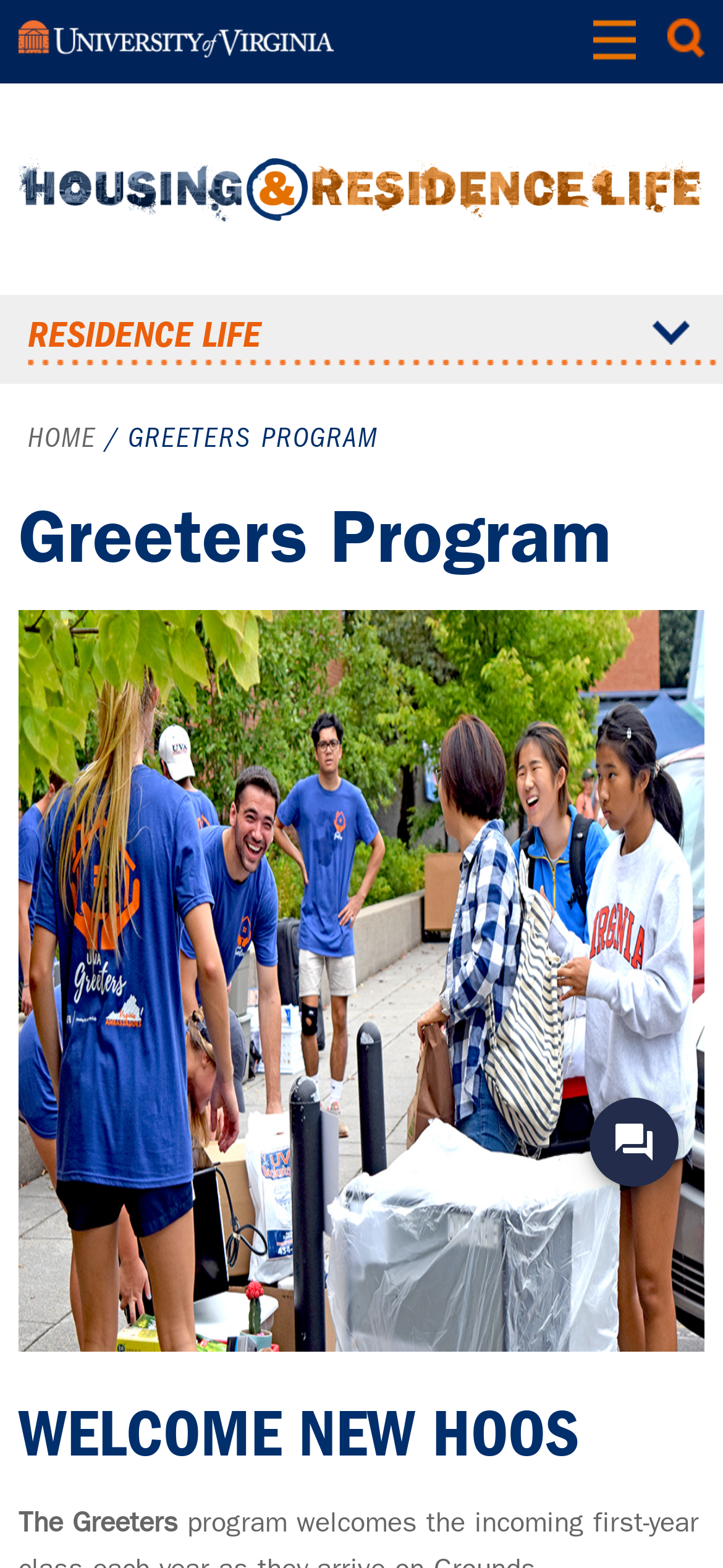Please identify the bounding box coordinates of the clickable region that I should interact with to perform the following instruction: "Click to open UVAChat". The coordinates should be expressed as four float numbers between 0 and 1, i.e., [left, top, right, bottom].

[0.815, 0.7, 0.938, 0.757]